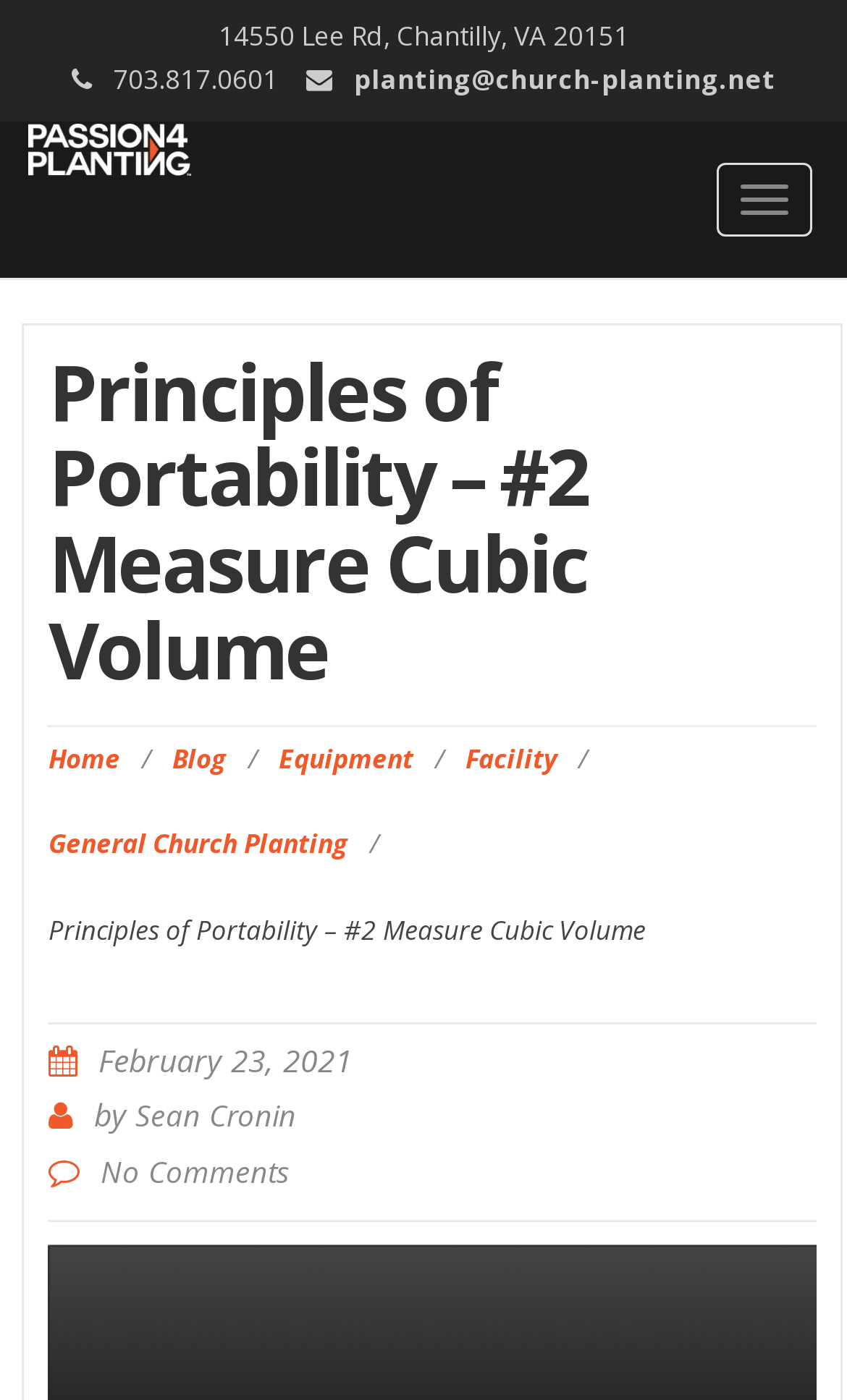Please identify the bounding box coordinates of the clickable area that will fulfill the following instruction: "Buy Now". The coordinates should be in the format of four float numbers between 0 and 1, i.e., [left, top, right, bottom].

None